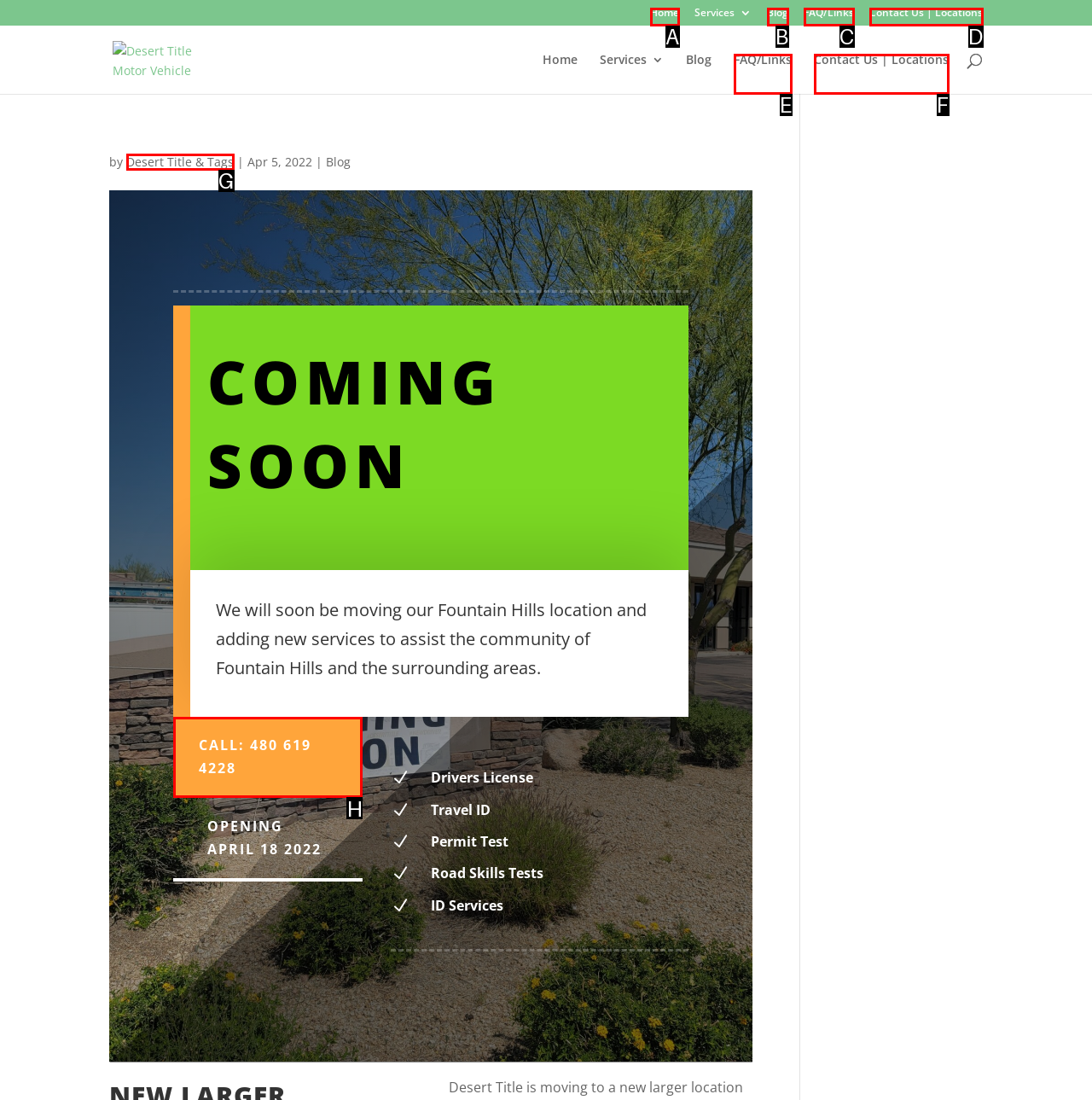Tell me which one HTML element best matches the description: FAQ/Links Answer with the option's letter from the given choices directly.

C